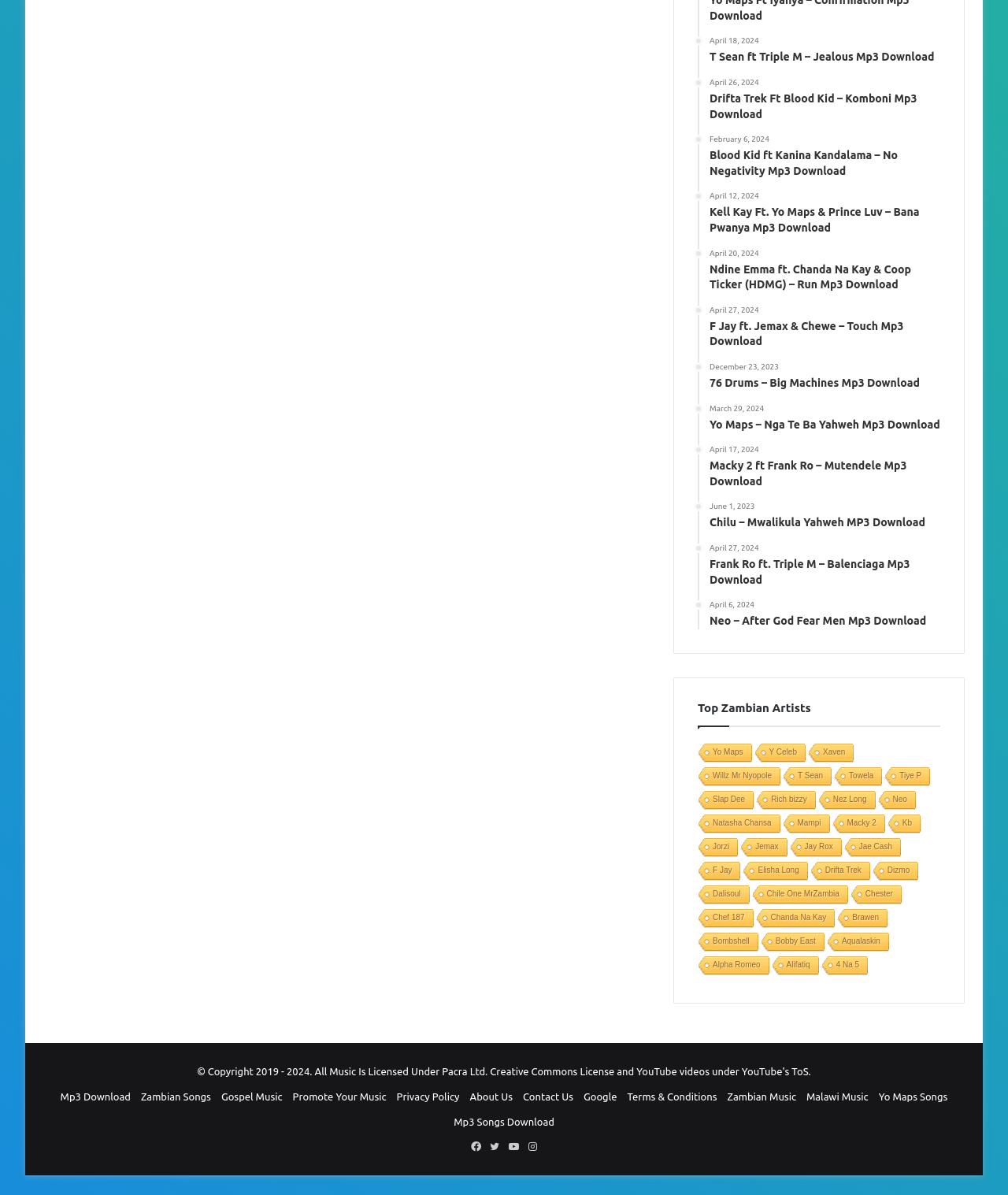What is the function of the links at the bottom of the webpage?
Carefully analyze the image and provide a detailed answer to the question.

The links at the bottom of the webpage, such as 'Mp3 Download', 'Zambian Songs', and 'Gospel Music', seem to be navigation links, allowing users to access different sections or categories of the website.